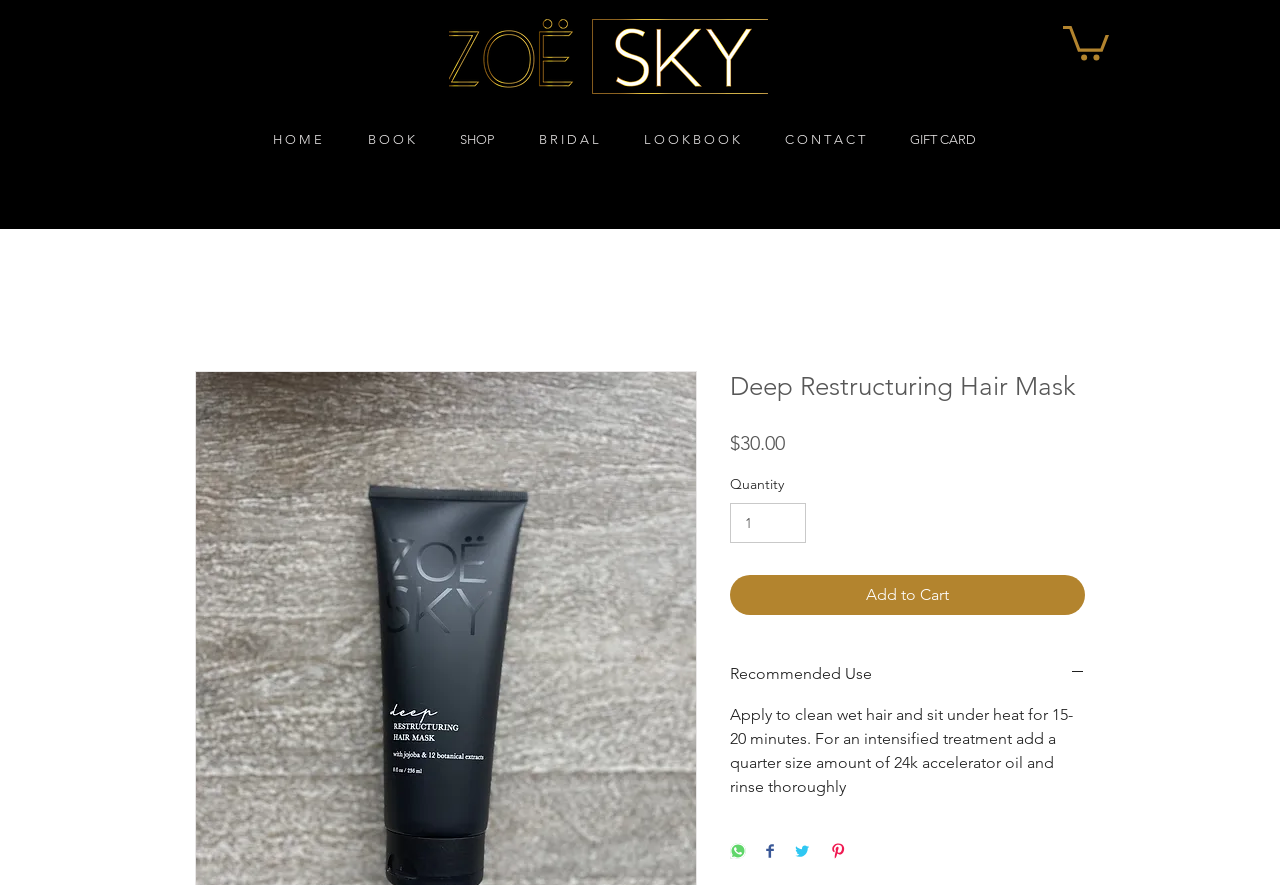Please find the bounding box for the following UI element description. Provide the coordinates in (top-left x, top-left y, bottom-right x, bottom-right y) format, with values between 0 and 1: input value="1" aria-label="Quantity" value="1"

[0.57, 0.568, 0.63, 0.614]